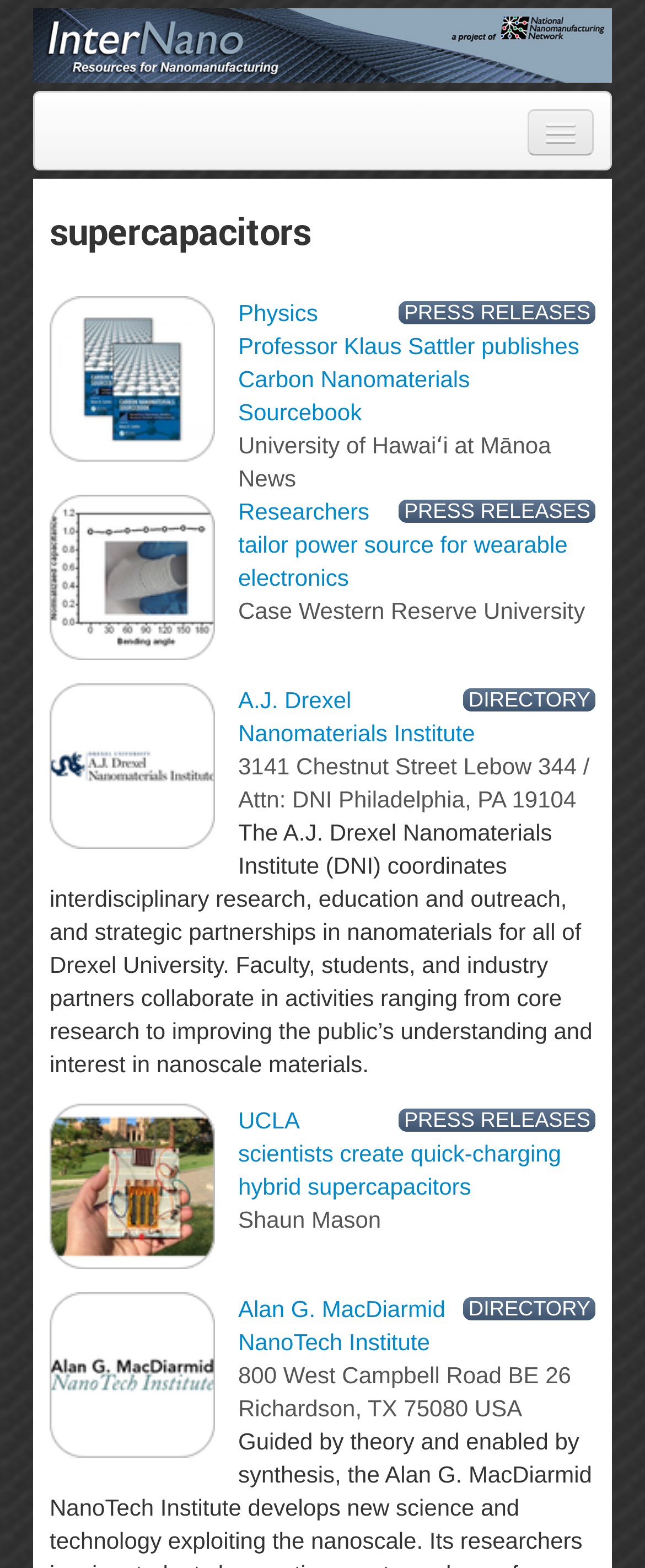How many links are in the navigation menu?
Using the image, provide a concise answer in one word or a short phrase.

7